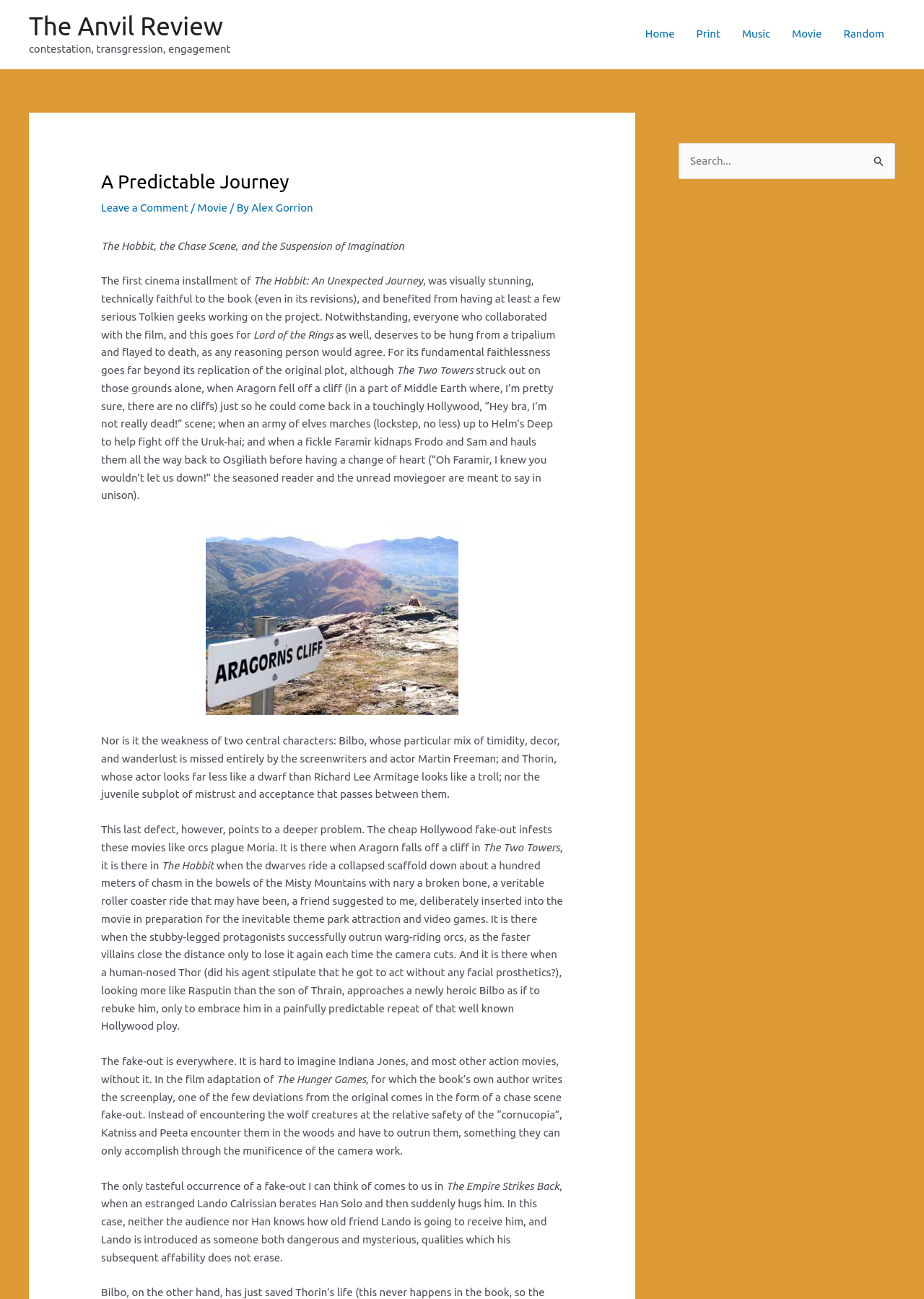Can you specify the bounding box coordinates of the area that needs to be clicked to fulfill the following instruction: "Click on the 'Home' link"?

[0.687, 0.007, 0.742, 0.046]